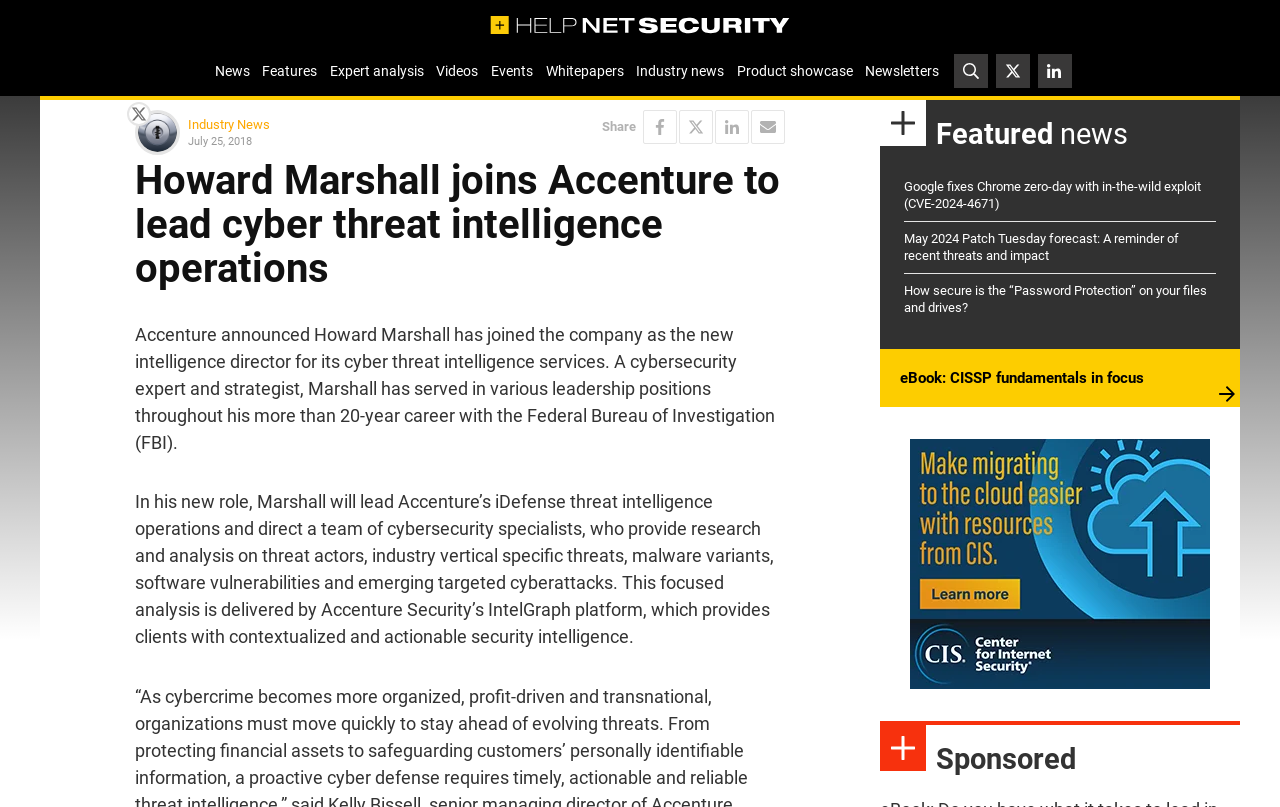What is the date of the news article?
Look at the image and respond to the question as thoroughly as possible.

The answer can be found in the time element 'July 25, 2018' which is located near the heading 'Howard Marshall joins Accenture to lead cyber threat intelligence operations'.